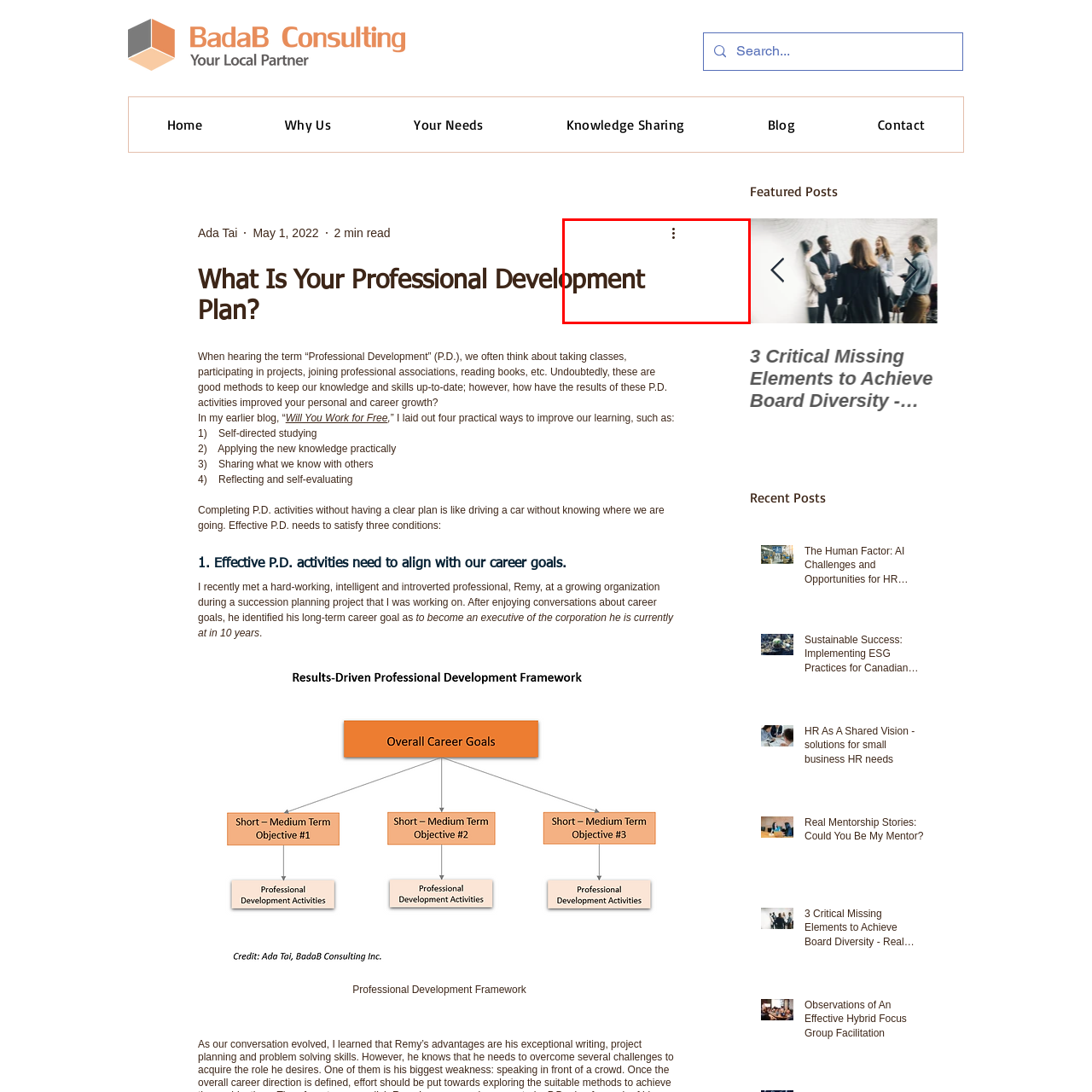Generate a detailed caption for the content inside the red bounding box.

The image is part of a section titled "Recent Posts" on a webpage focused on professional development. It highlights a post titled "Observations of An Effective Hybrid Focus Group Facilitation." The design features prominent, stylized text that emphasizes the themes of learning and effective facilitation within a hybrid working environment. The layout suggests that this post discusses key insights and practices for conducting productive focus group sessions, likely tailored for diverse and remote audiences. The context implies a broader commitment to sharing valuable strategies and experiences in professional development, aligning with contemporary workplace practices.